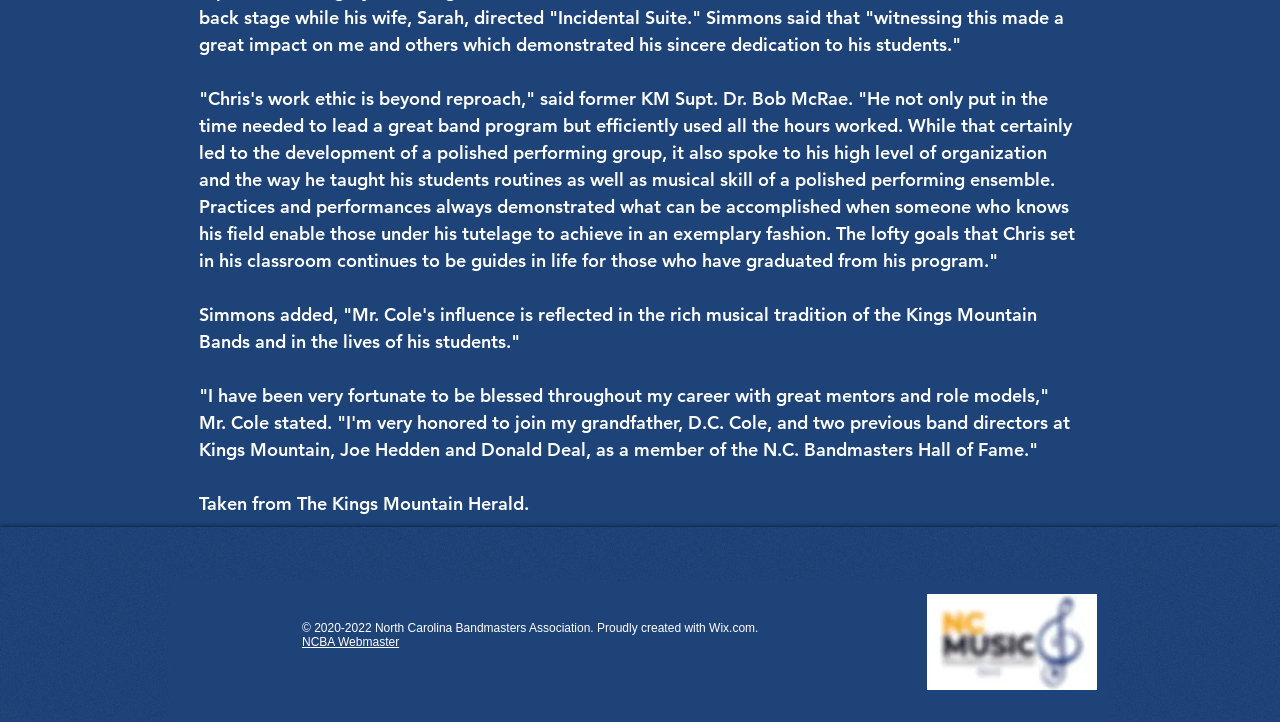Refer to the image and answer the question with as much detail as possible: What is the name of the person being honored?

The webpage quotes Mr. Cole and mentions his induction into the N.C. Bandmasters Hall of Fame, indicating that he is the person being honored.